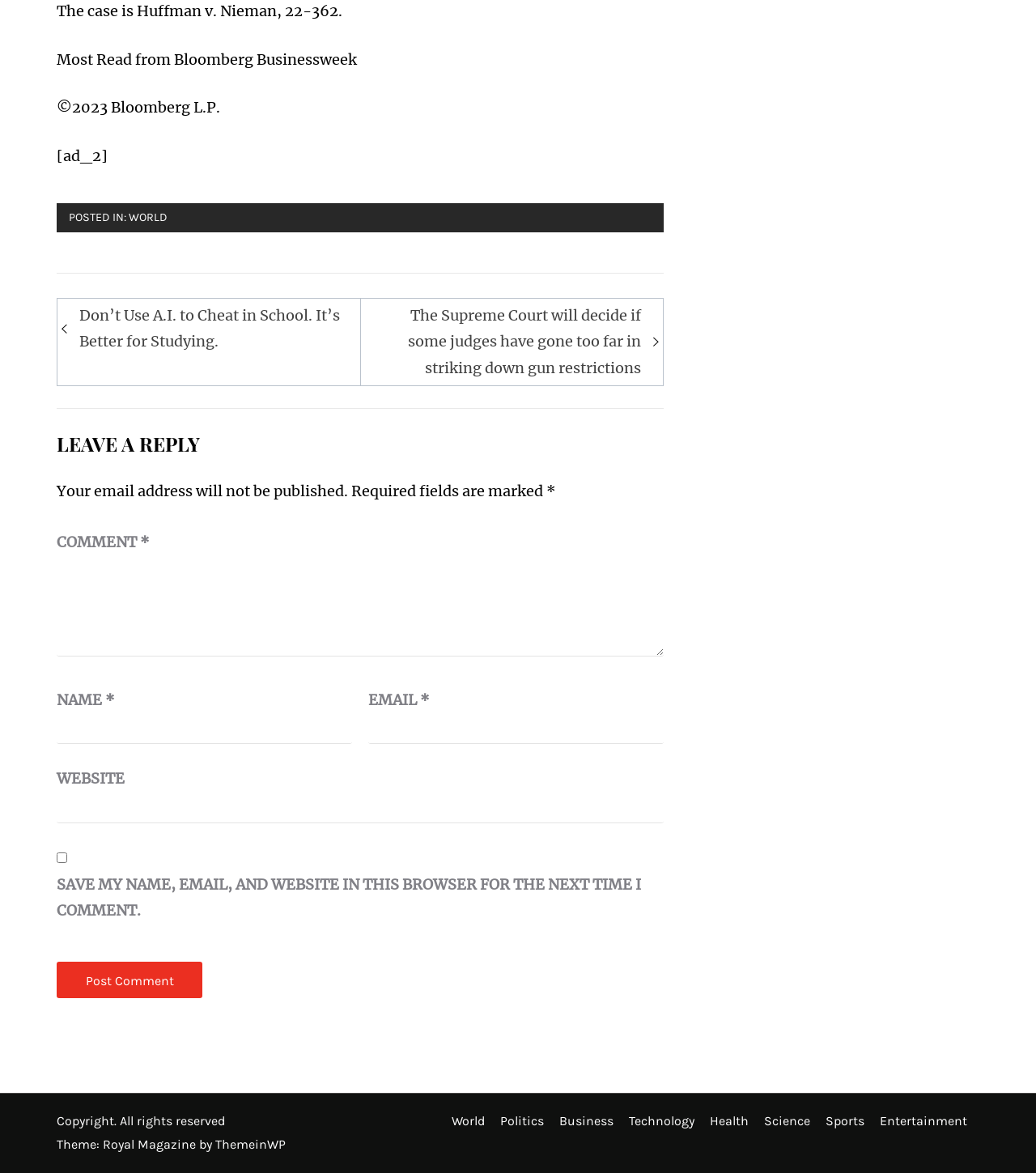Extract the bounding box of the UI element described as: "parent_node: COMMENT * name="comment"".

[0.055, 0.477, 0.641, 0.56]